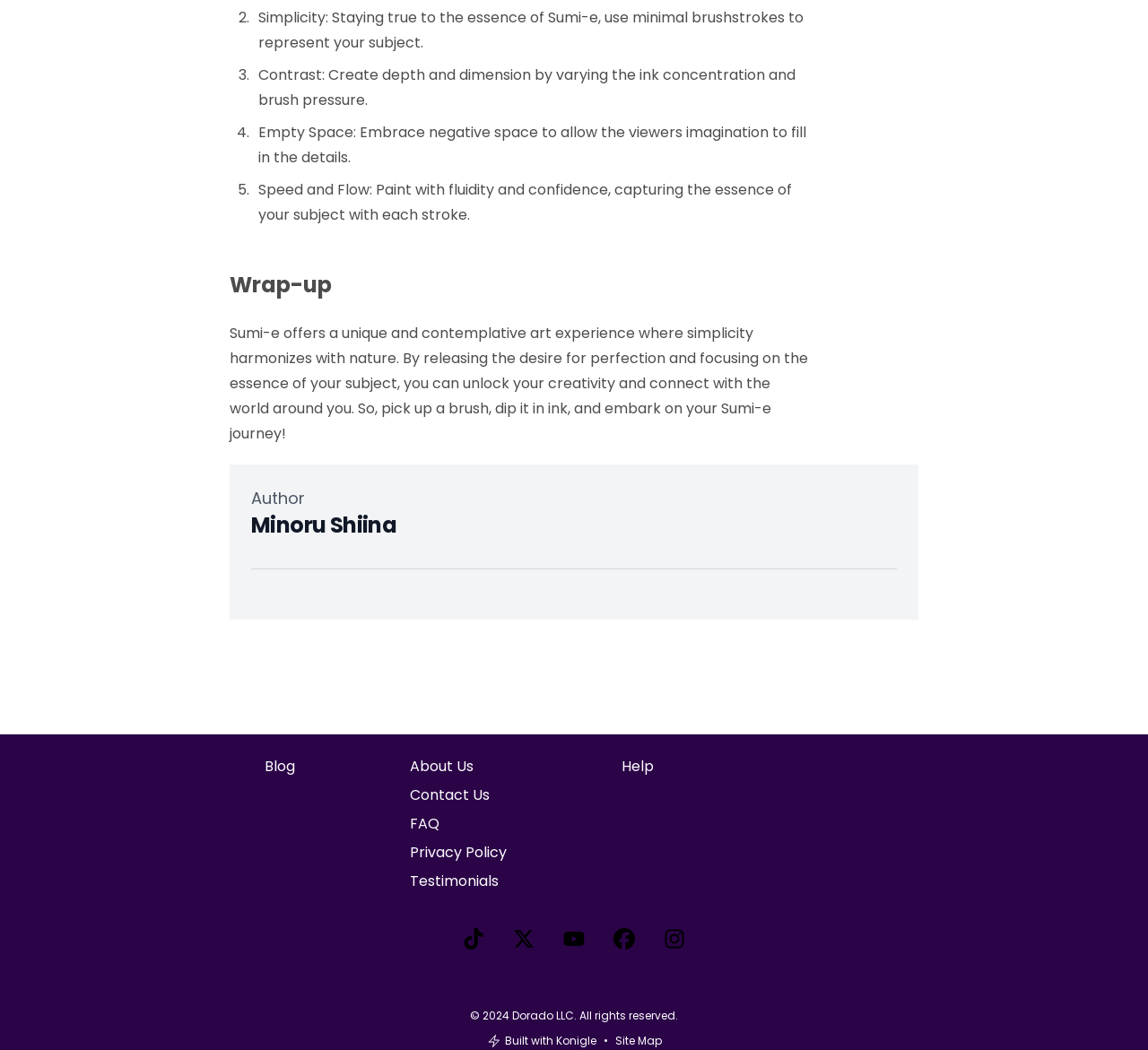Predict the bounding box coordinates of the UI element that matches this description: "About Us". The coordinates should be in the format [left, top, right, bottom] with each value between 0 and 1.

[0.357, 0.72, 0.412, 0.739]